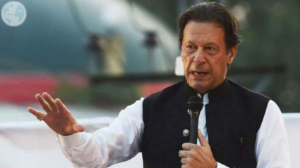Provide a comprehensive description of the image.

The image shows a man passionately addressing a crowd, gesturing with his right hand as he speaks. He is dressed in a traditional black and white outfit, which suggests a formal occasion or gathering. The context surrounding this image is linked to recent events involving law enforcement; specifically, the Quetta police have arrived in Lahore with a non-bailable permit to apprehend a prominent political figure, Imran Khan, the Chairman of the Pakistan Tehreek-e-Insaf party. This incident reflects ongoing political tensions and legal challenges faced by Khan, who has been a central figure in Pakistan's political landscape. The image captures a moment of heightened emotion and intensity during a critical time in Pakistani politics, underscoring the gravity of the situation and the public's interest in the developments surrounding it.